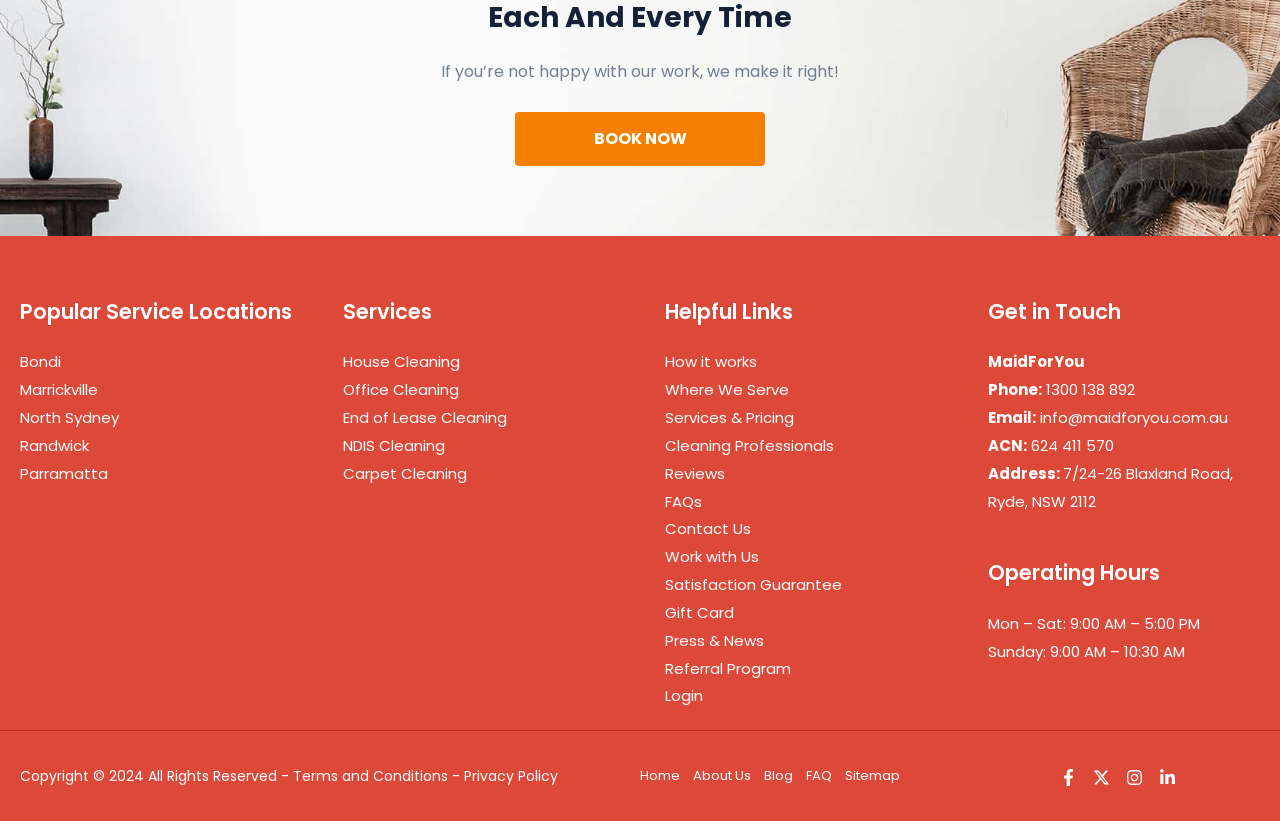What services does the company offer?
Look at the screenshot and provide an in-depth answer.

I found this information in the footer section of the webpage, under the 'Services' category, where there are links to various services offered by the company, including House Cleaning, Office Cleaning, End of Lease Cleaning, and more.